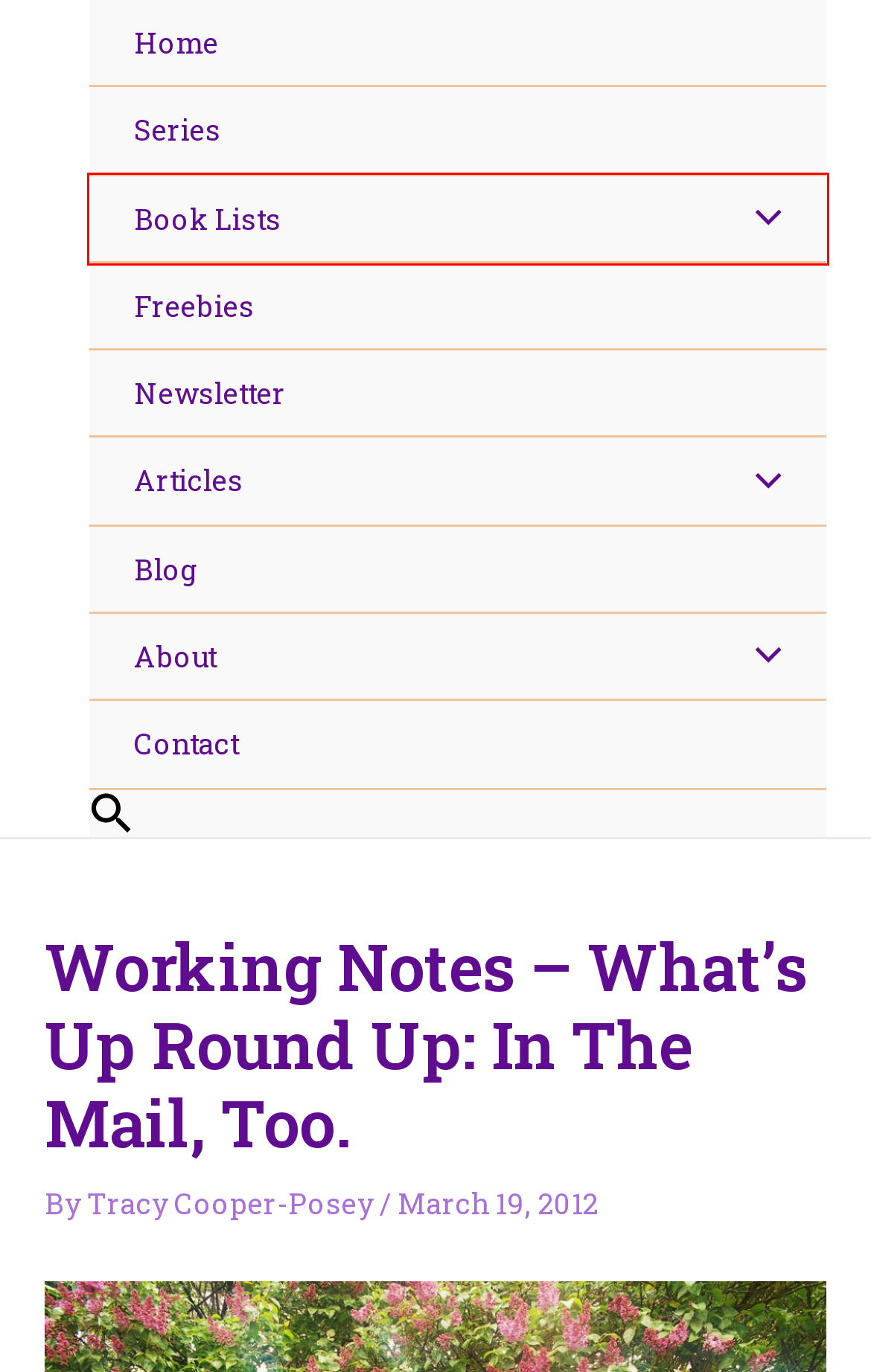You are looking at a webpage screenshot with a red bounding box around an element. Pick the description that best matches the new webpage after interacting with the element in the red bounding box. The possible descriptions are:
A. Tracy Cooper-Posey – Stories Rule
B. Tracy Cooper-Posey – Tracy Cooper-Posey
C. Newsletter – Tracy Cooper-Posey
D. Blog – Tracy Cooper-Posey
E. Free Stories – Tracy Cooper-Posey
F. Series – Tracy Cooper-Posey
G. Contact Tracy – Tracy Cooper-Posey
H. Book Lists – Tracy Cooper-Posey

H